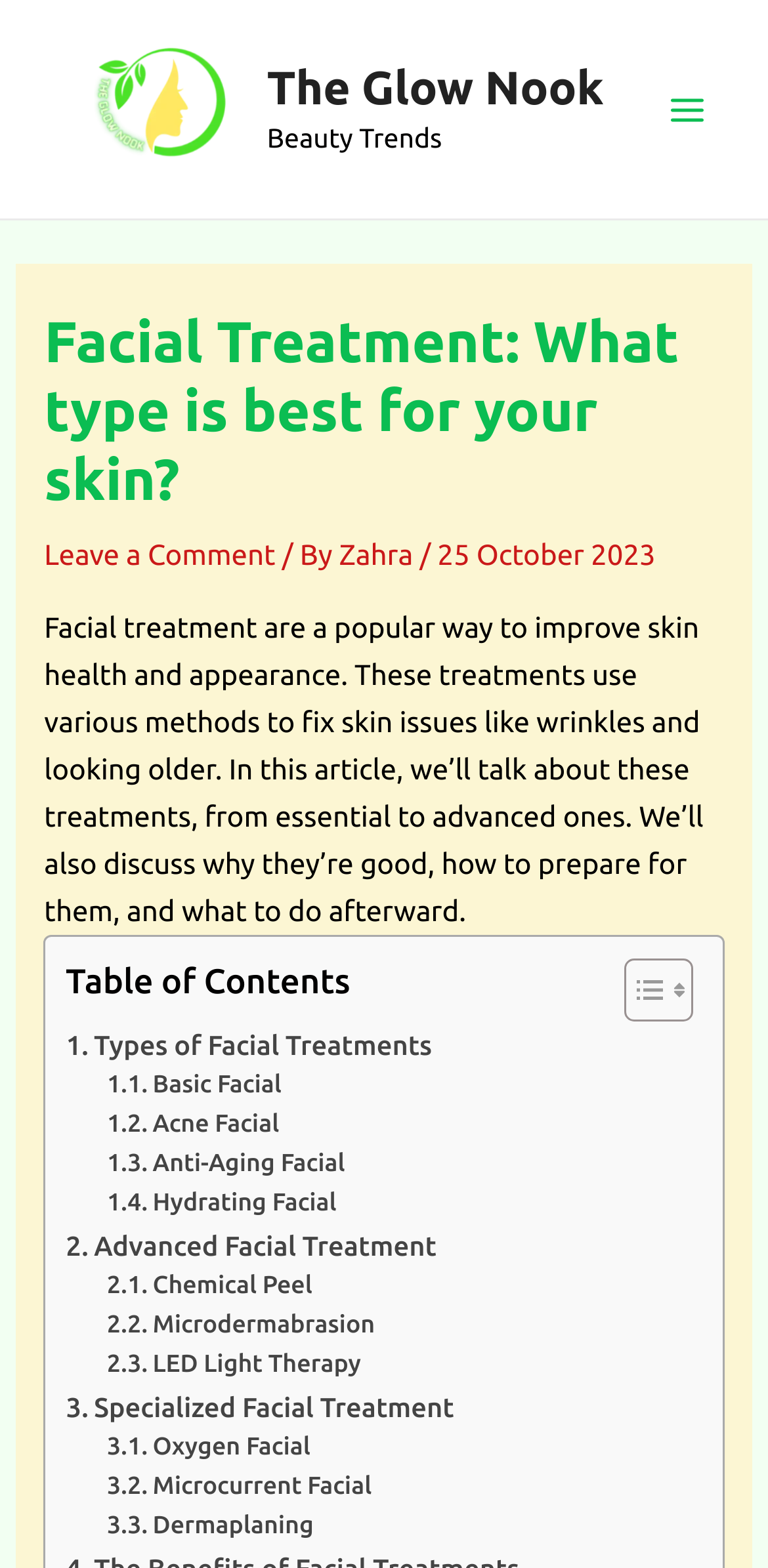What is the purpose of facial treatments?
Can you provide a detailed and comprehensive answer to the question?

I found the purpose of facial treatments by reading the introductory paragraph, which says 'Facial treatment are a popular way to improve skin health and appearance. These treatments use various methods to fix skin issues like wrinkles and looking older.'